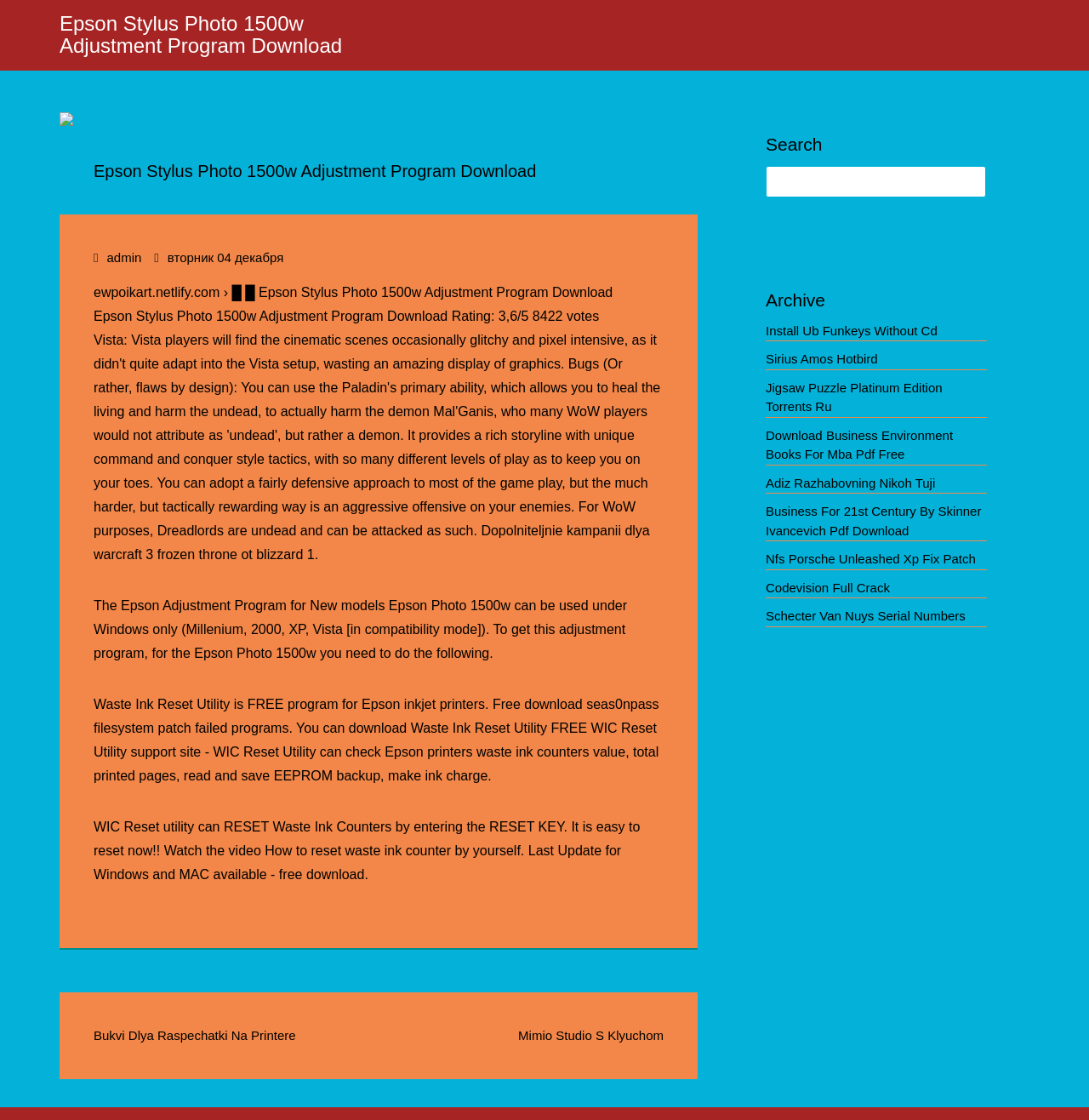What is the rating of the adjustment program?
Based on the visual content, answer with a single word or a brief phrase.

3.6/5